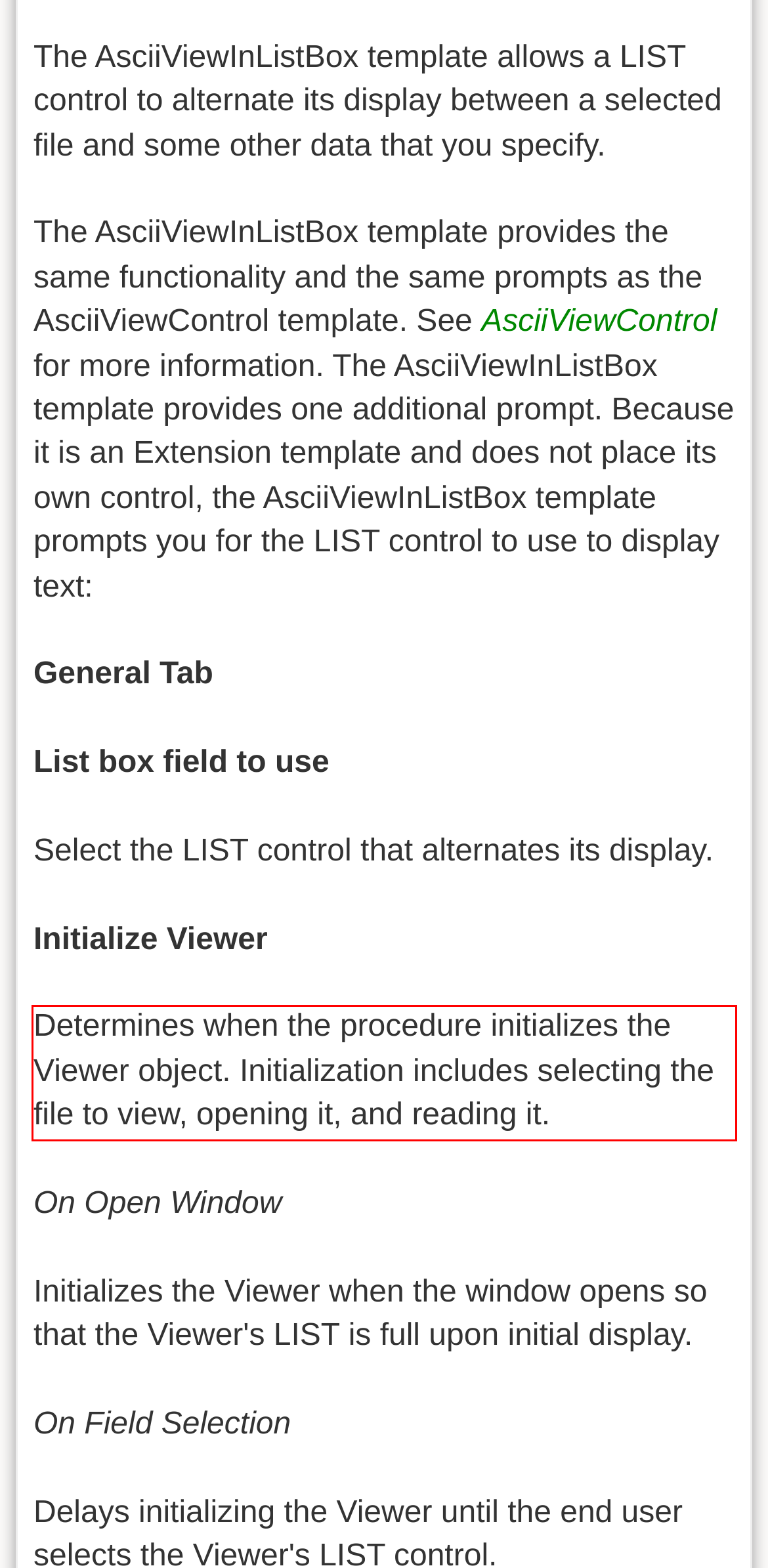Identify the text within the red bounding box on the webpage screenshot and generate the extracted text content.

Determines when the procedure initializes the Viewer object. Initialization includes selecting the file to view, opening it, and reading it.